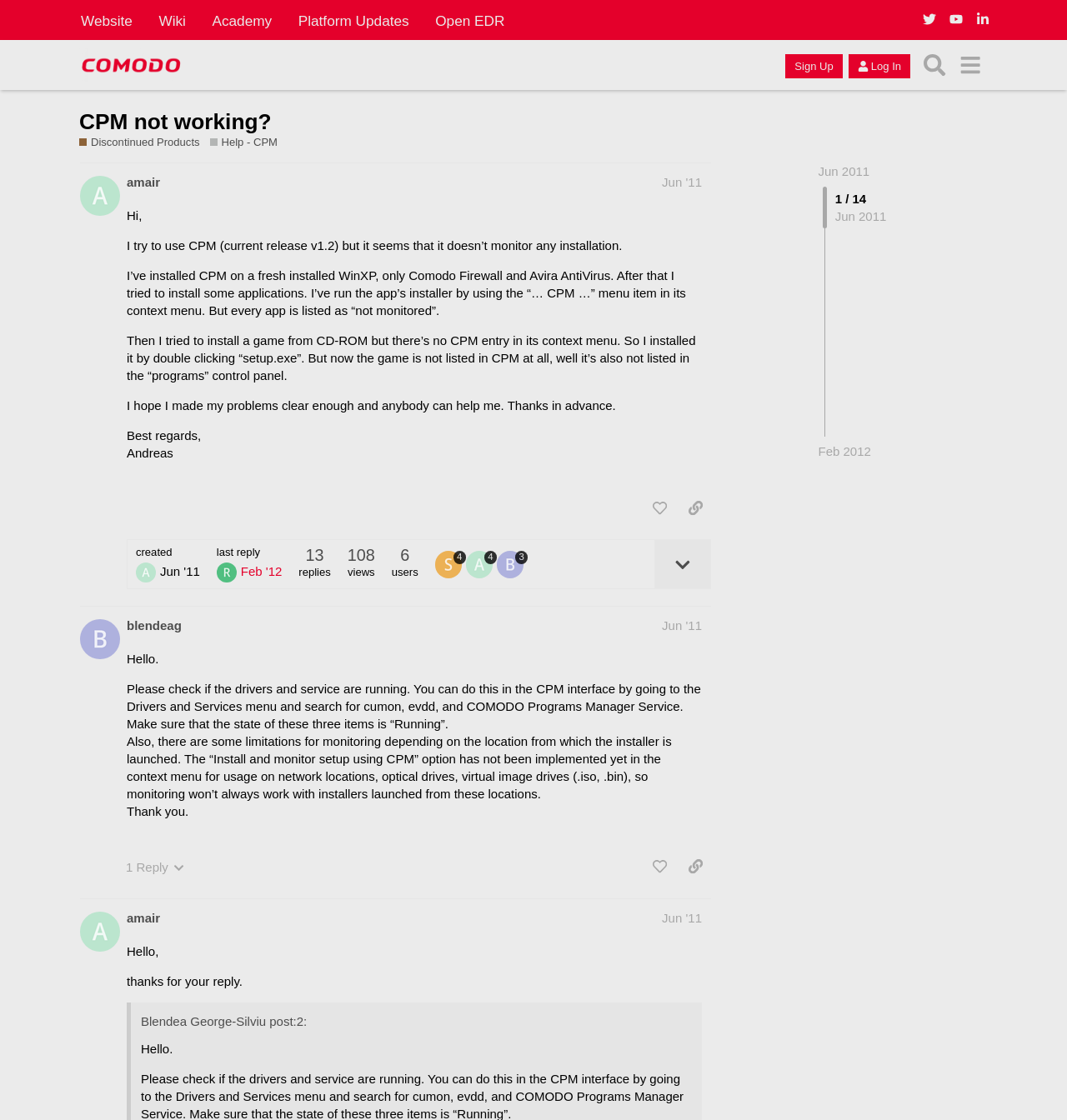What is the username of the person who made the first post?
Please craft a detailed and exhaustive response to the question.

The username of the person who made the first post can be found at the top of the post, where it says 'amair Jun '11'.